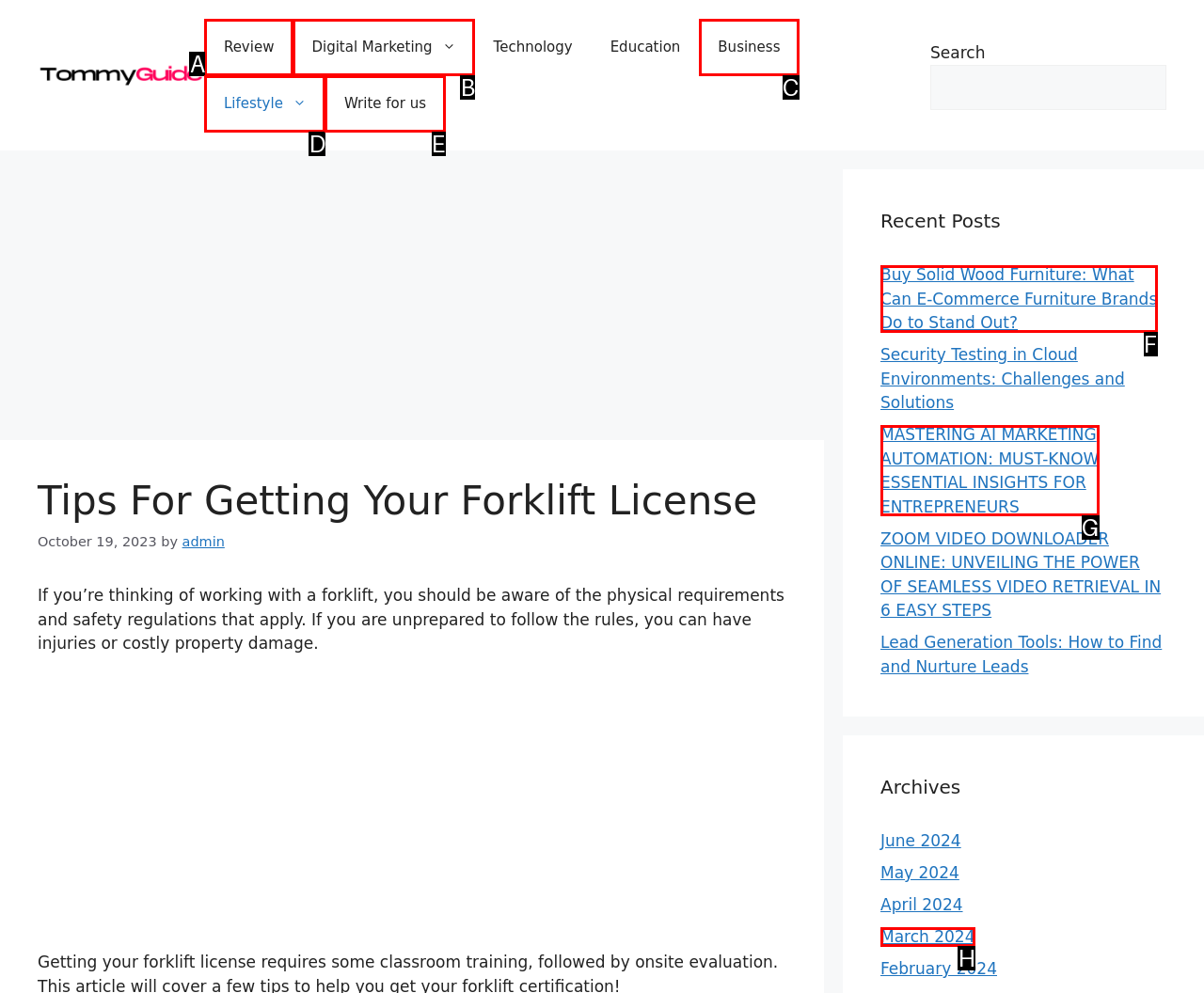With the provided description: Write for us, select the most suitable HTML element. Respond with the letter of the selected option.

E